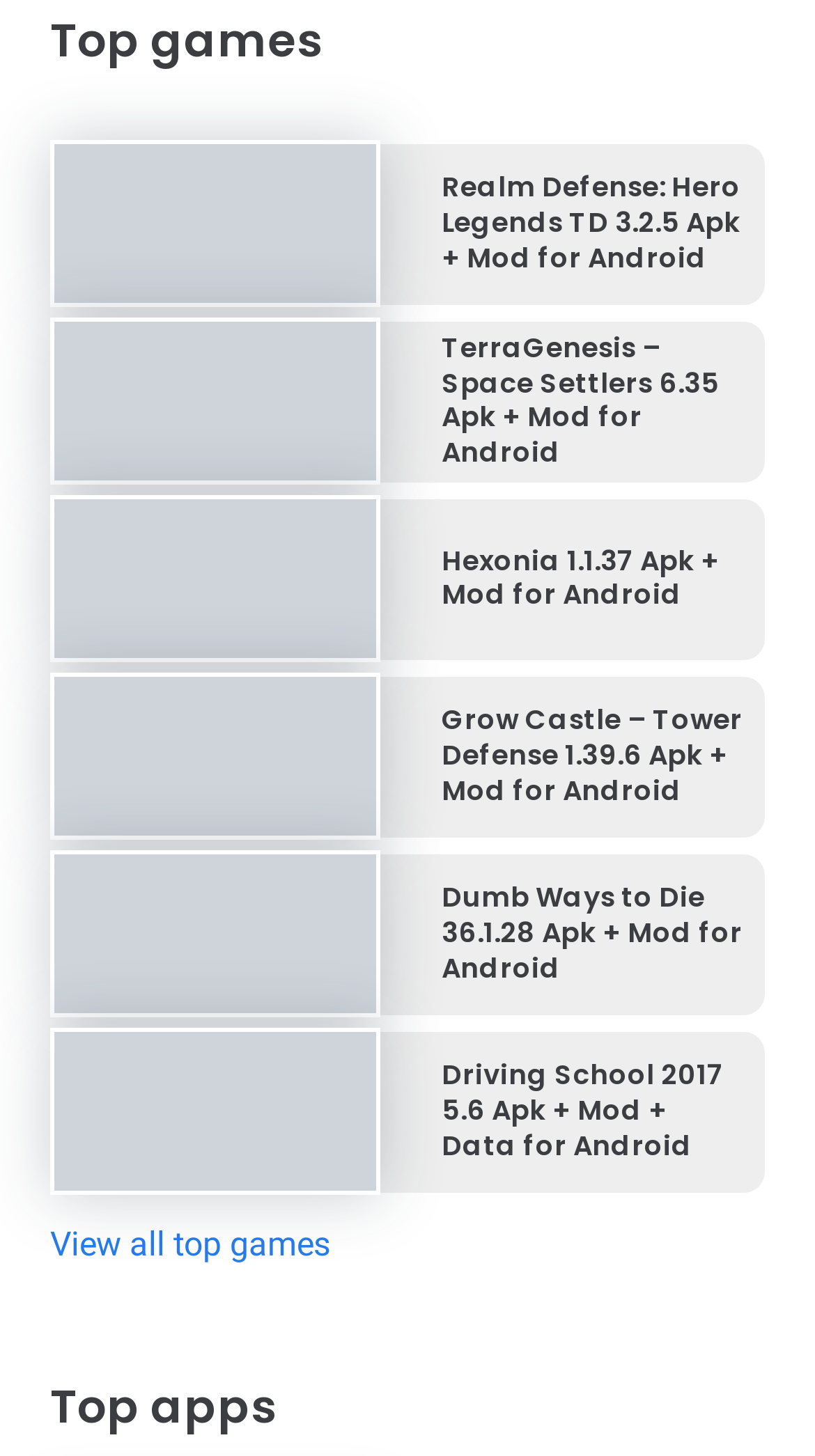Respond with a single word or phrase to the following question: How many games are listed on this webpage?

5